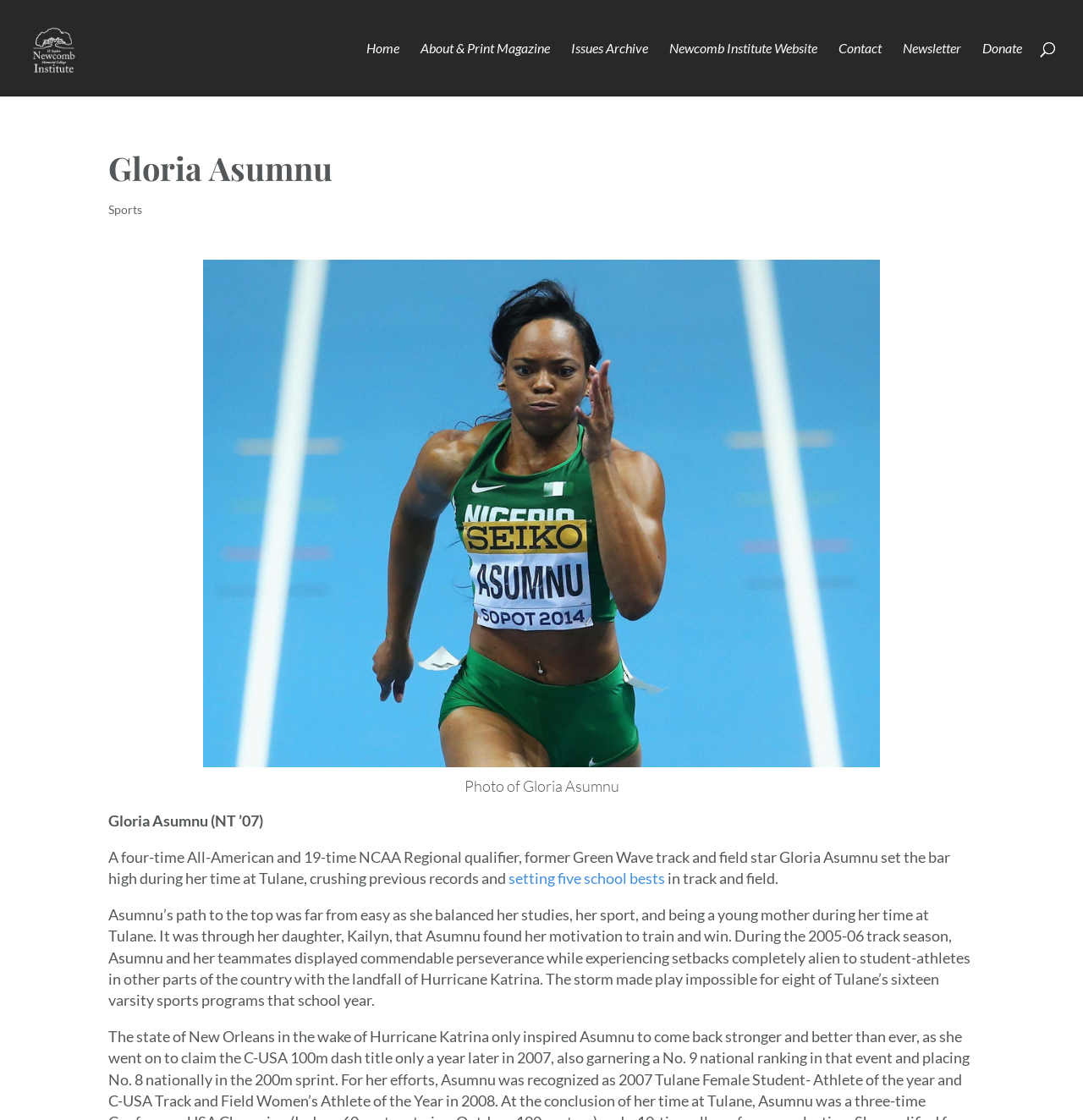How many times was Gloria Asumnu an NCAA Regional qualifier?
Utilize the information in the image to give a detailed answer to the question.

The webpage text describes Gloria Asumnu as a 19-time NCAA Regional qualifier, among other achievements.